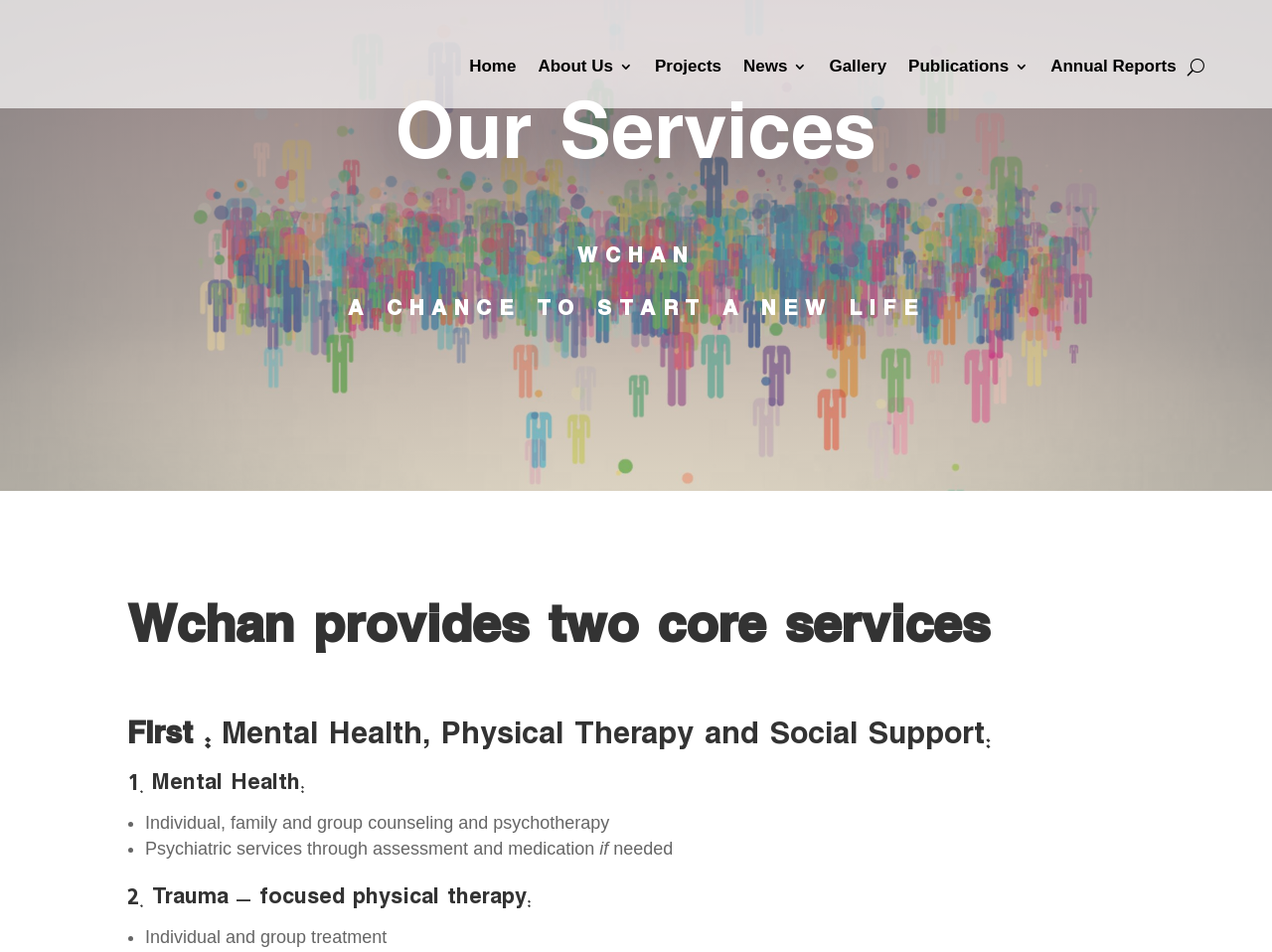Based on the provided description, "Annual Reports", find the bounding box of the corresponding UI element in the screenshot.

[0.826, 0.063, 0.925, 0.086]